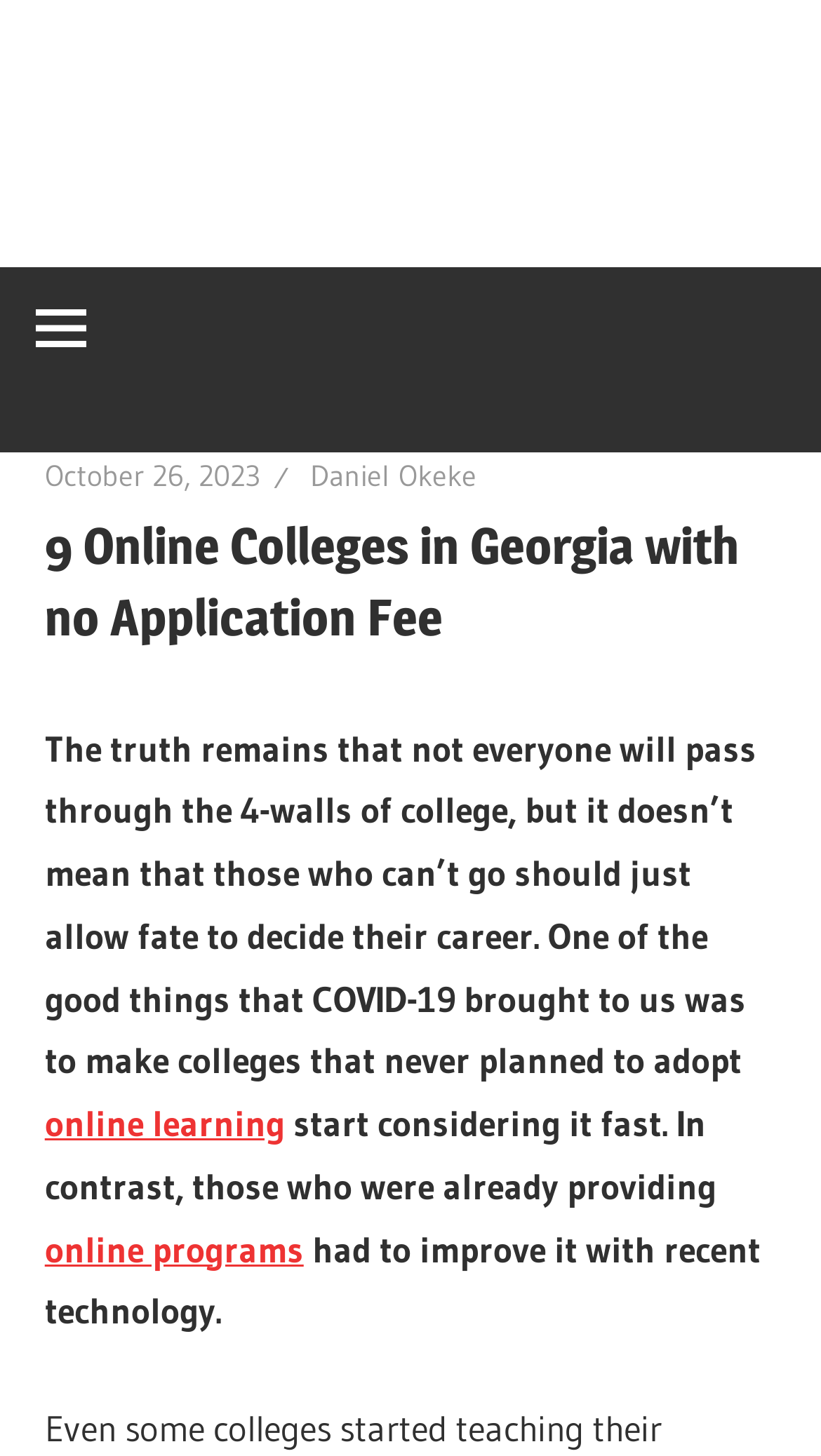Construct a comprehensive description capturing every detail on the webpage.

This webpage is about online colleges in Georgia with no application fee. At the top left corner, there is a button that controls the primary menu. Below the button, there is a header section that spans almost the entire width of the page. Within the header, there is a link showing the date "October 26, 2023" on the left side, followed by a link with the author's name "Daniel Okeke" on the right side. 

Below the header, there is a main heading that reads "9 Online Colleges in Georgia with no Application Fee". This heading is centered and takes up most of the page width. 

The main content of the webpage starts below the heading, where there is a block of text that discusses the importance of online learning, especially during the COVID-19 pandemic. The text is divided into three paragraphs, with two links embedded within the text, "online learning" and "online programs", which are positioned on the left side of the page. The text block takes up most of the page width and is positioned near the top half of the page.